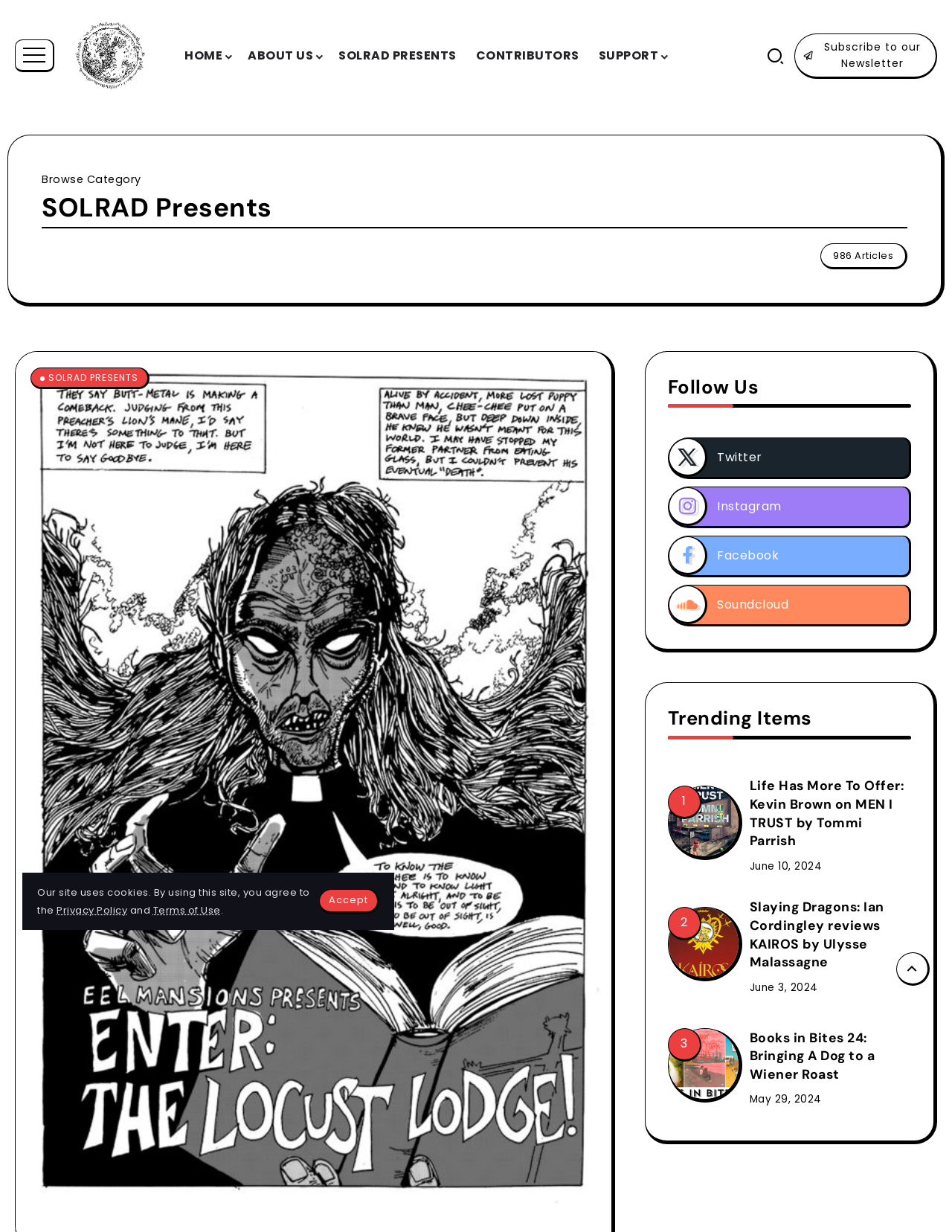Based on the element description, predict the bounding box coordinates (top-left x, top-left y, bottom-right x, bottom-right y) for the UI element in the screenshot: parent_node: Instagram title="Instagram"

[0.702, 0.396, 0.955, 0.427]